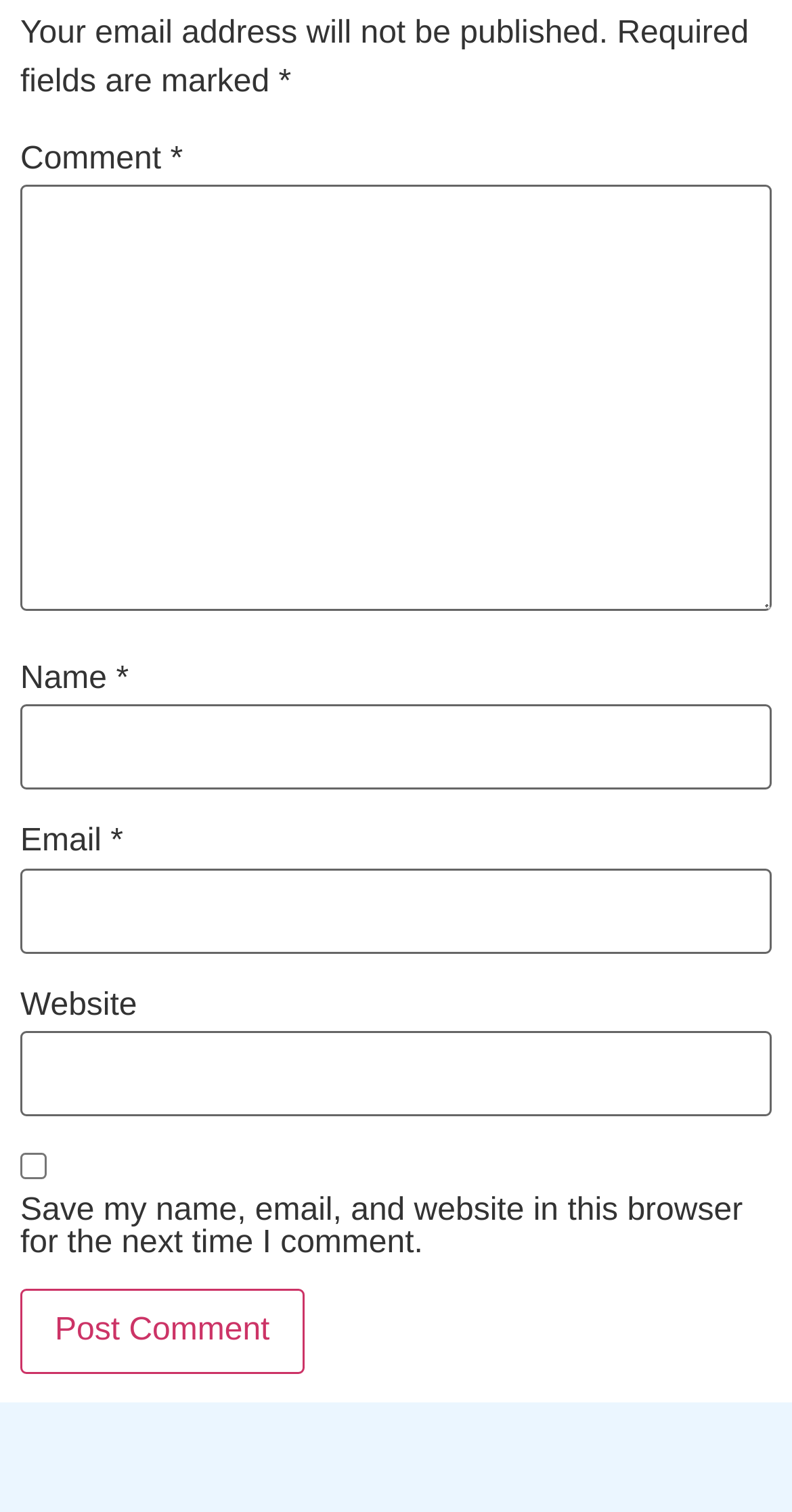What is the note above the 'Email' field?
Answer the question with as much detail as possible.

The note above the 'Email' field reads 'Your email address will not be published.' This suggests that the user's email address will not be made publicly available if they choose to provide it.